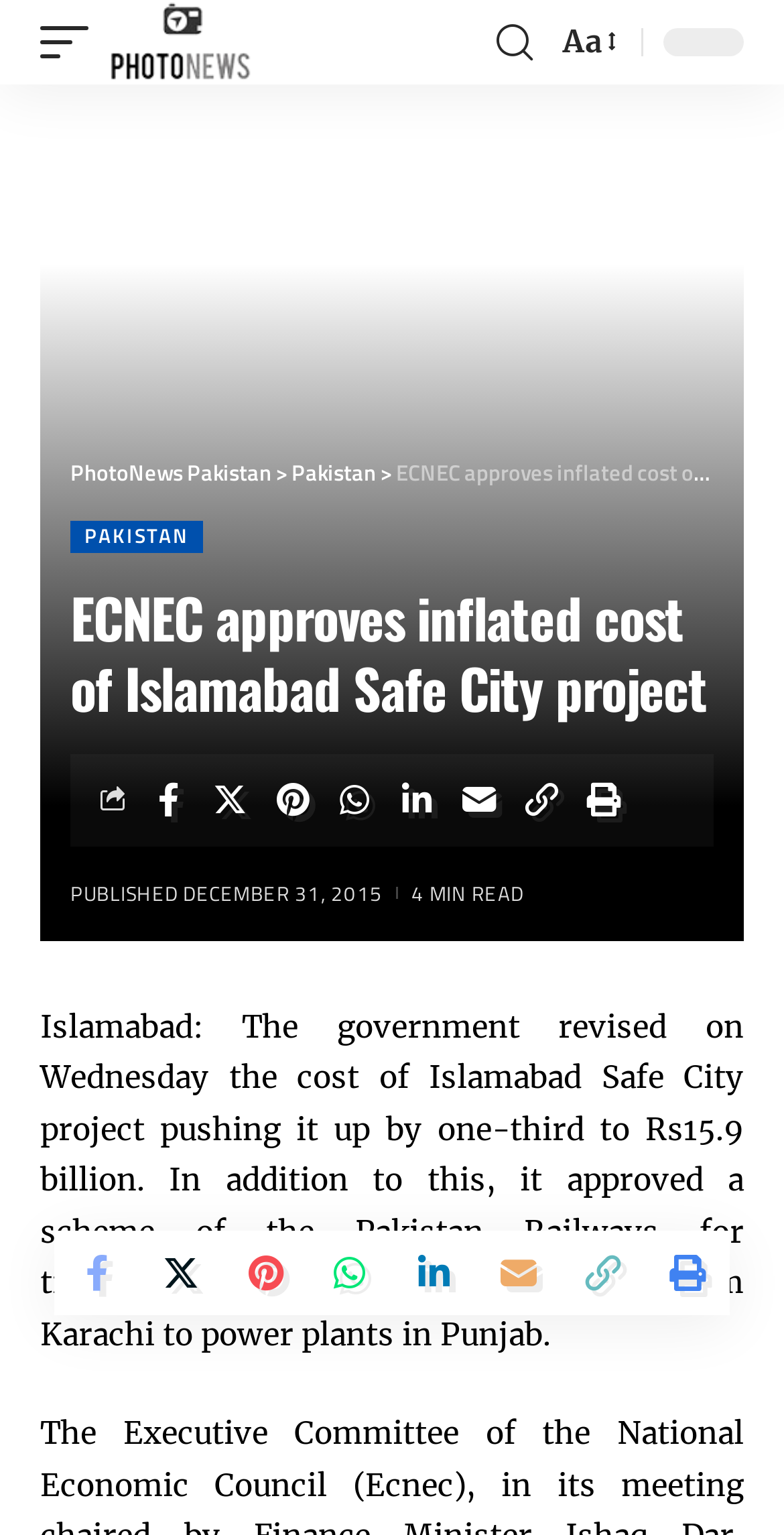How much is the revised cost of the Islamabad Safe City project?
Using the image provided, answer with just one word or phrase.

Rs15.9 billion